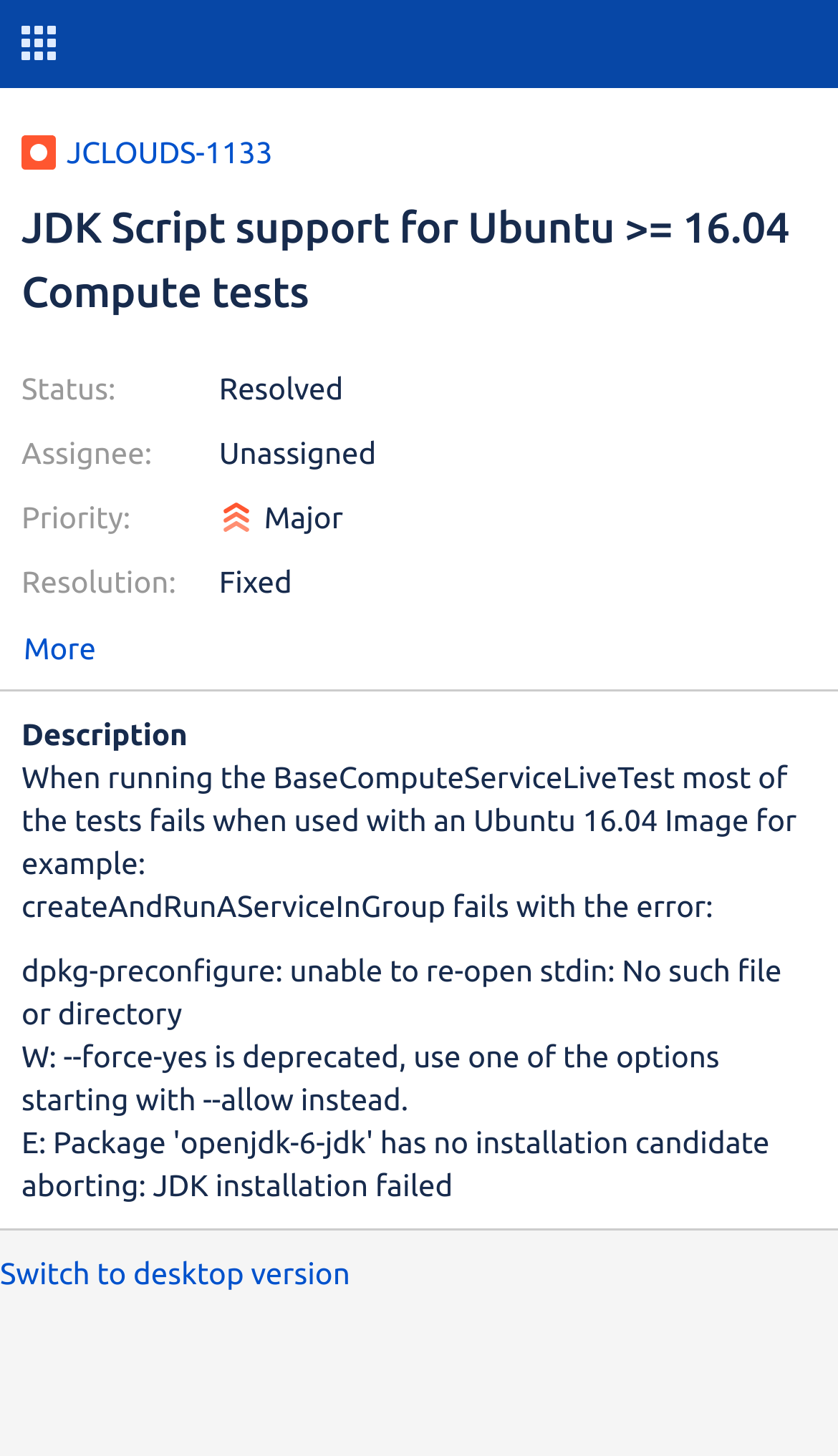What is the error message in the test?
Answer the question with a single word or phrase by looking at the picture.

dpkg-preconfigure: unable to re-open stdin: No such file or directory